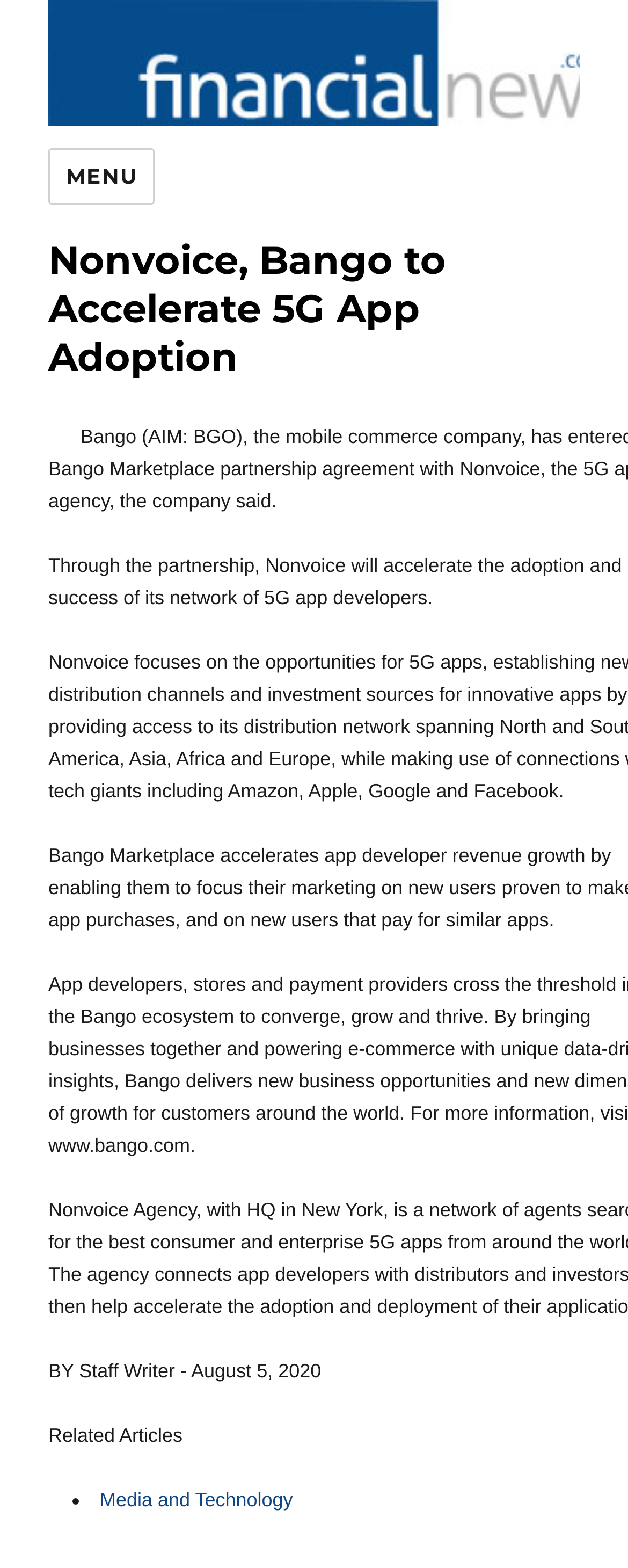Give a detailed overview of the webpage's appearance and contents.

The webpage appears to be a news article page, with a focus on financial news. At the top left corner, there is a button labeled "MENU" that controls the site navigation and social navigation. 

Above the button, there is a header section that spans almost the entire width of the page. Within this section, there is a heading that reads "Nonvoice, Bango to Accelerate 5G App Adoption", which is likely the title of the news article. 

Below the header section, there is an image, followed by a paragraph of text that describes the partnership between Nonvoice and Bango to accelerate the adoption and success of 5G app developers. 

Further down, there is a section that displays the author's name, "BY Staff Writer", and the date of the article, "August 5, 2020". 

At the bottom of the page, there is a section labeled "Related Articles" with a list of links, including "Media and Technology", which is the first item in the list.